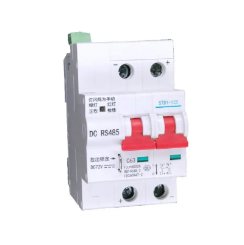Elaborate on all the elements present in the image.

This image displays the STB3-125J Series RS485 AC or DC Miniature Circuit Breaker, designed for efficient electrical circuit management. The circuit breaker features a compact design, ideal for use in various electrical installations, ensuring robust protection against overloads and short circuits. The unit includes top and bottom mounting options, enhancing its versatility. Its RS485 communication capability allows for integration into automated systems, making it suitable for both residential and industrial applications. This product is essential for ensuring safety and reliability in electrical systems.